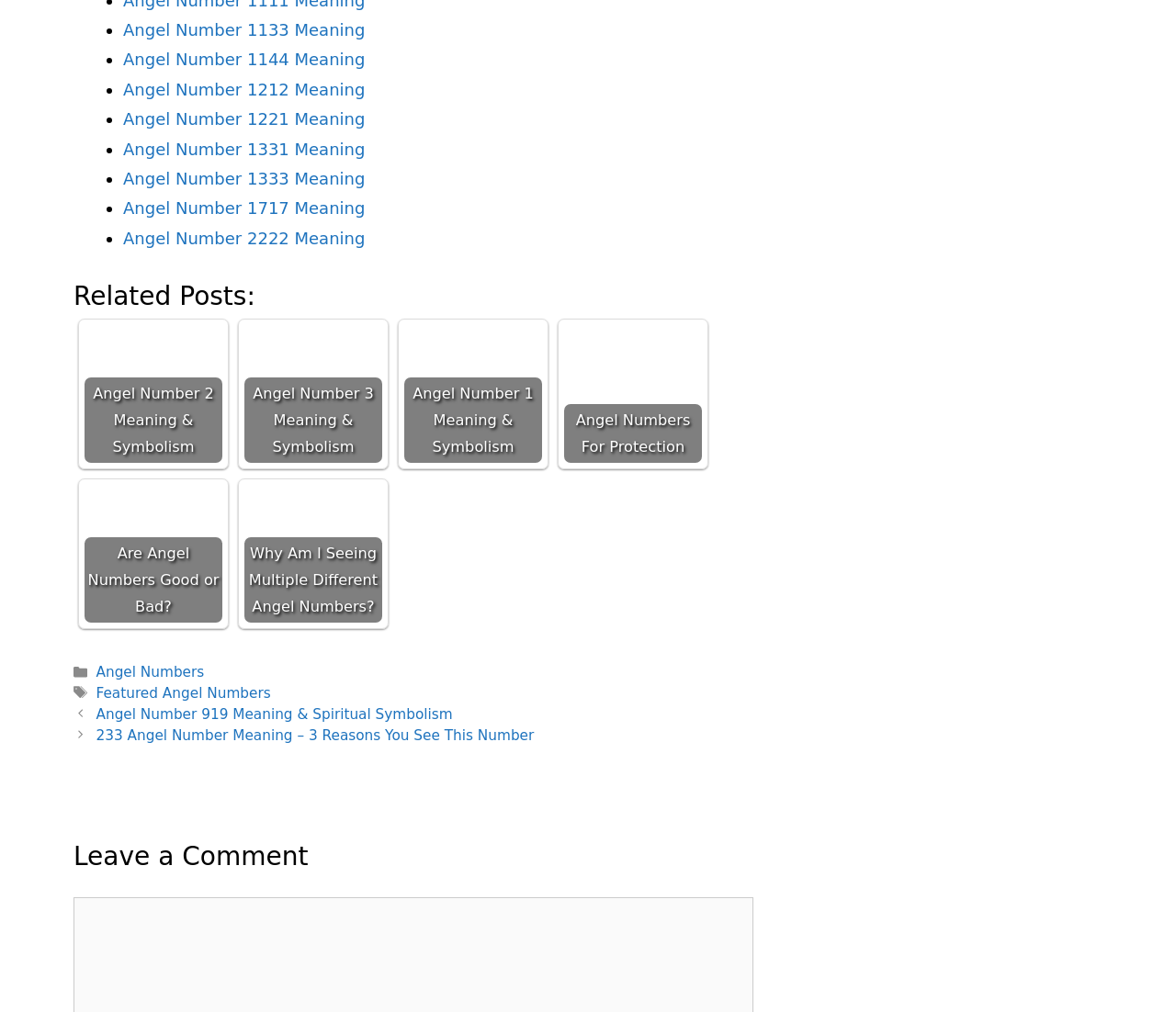Point out the bounding box coordinates of the section to click in order to follow this instruction: "Click on Angel Number 1133 Meaning".

[0.105, 0.02, 0.31, 0.039]